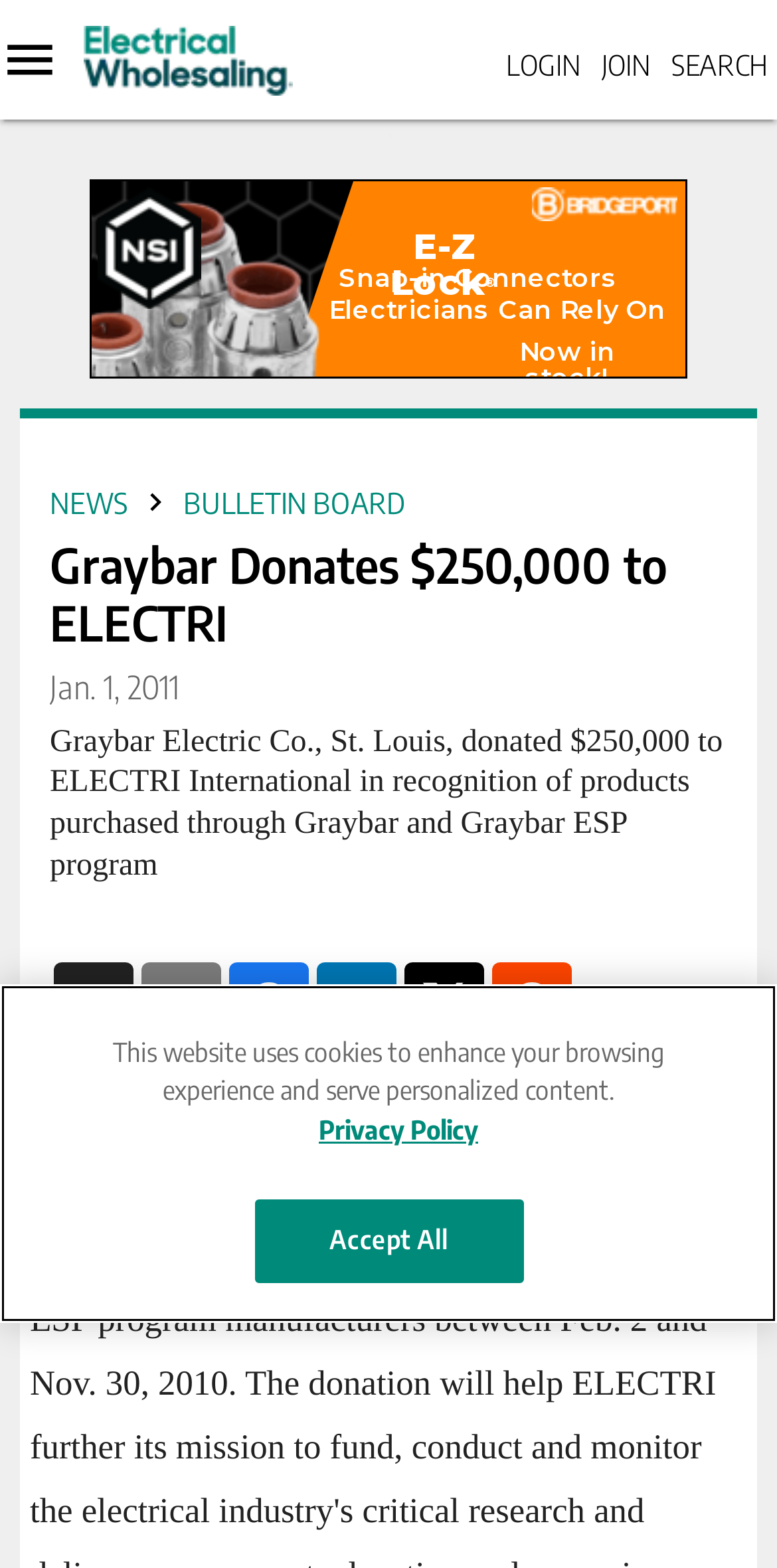Create an in-depth description of the webpage, covering main sections.

The webpage is about Graybar Electric Co.'s donation of $250,000 to ELECTRI International. At the top left, there is a link to "Electrical Wholesaling" accompanied by an image. On the top right, there are links to "LOGIN" and "JOIN", followed by a "SEARCH" button. 

Below the top section, there are two columns of links and text. The left column has links to various topics such as "News", "Business Management", "Electrical Economy", and more. The right column has links to "Resources" and its subtopics, including "Electrical Price Index", "Electrical Wholesaling Digital Editions", and others.

In the main content area, there is a heading that reads "Graybar Donates $250,000 to ELECTRI" followed by a date "Jan. 1, 2011". Below the heading, there is a paragraph of text describing the donation. 

On the right side of the main content area, there are six links with no text, possibly representing social media or sharing options. 

At the bottom of the page, there is a modal dialog box with a privacy policy message, which can be closed by clicking the "Accept All" button.